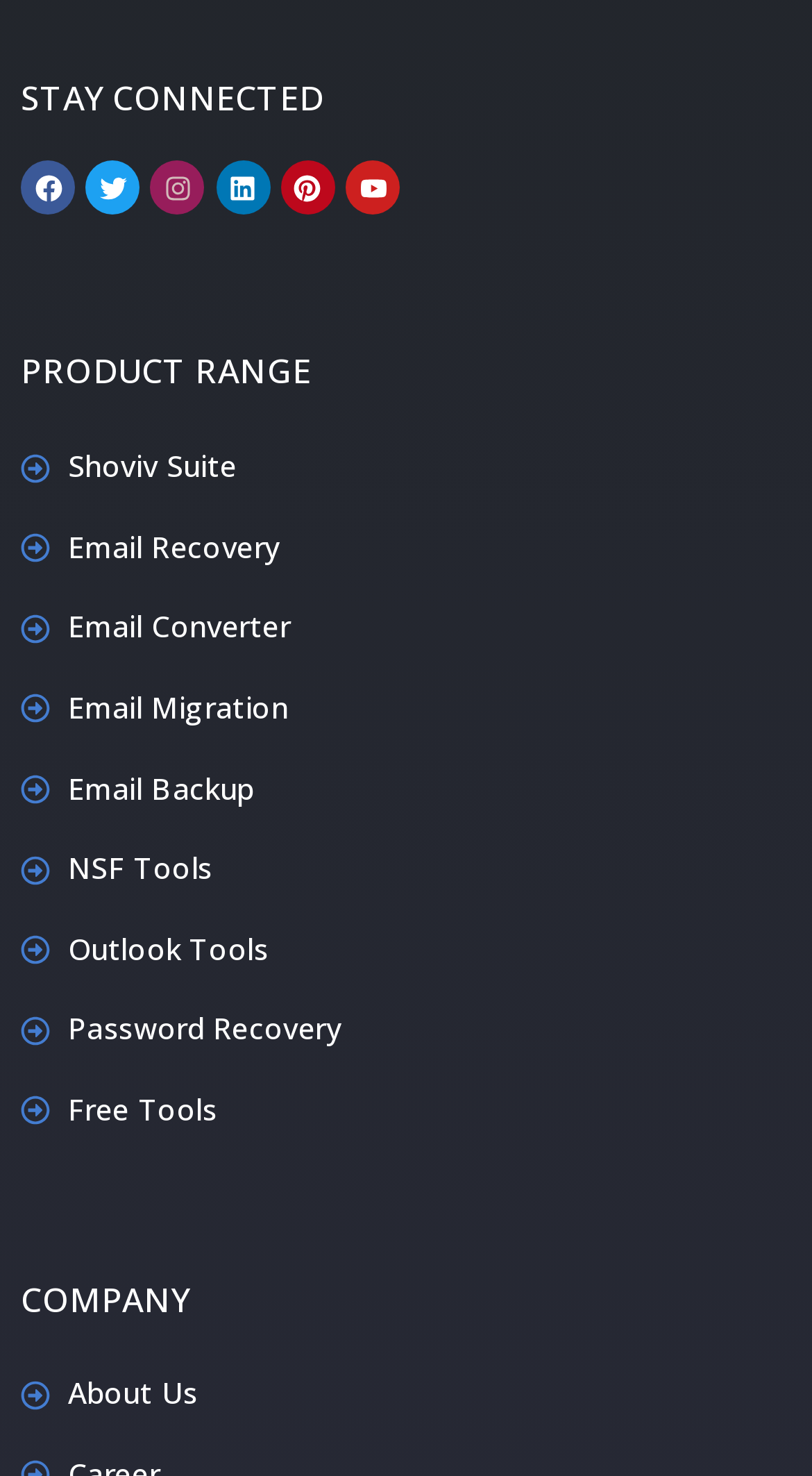Please indicate the bounding box coordinates for the clickable area to complete the following task: "Learn about the company". The coordinates should be specified as four float numbers between 0 and 1, i.e., [left, top, right, bottom].

[0.026, 0.866, 0.974, 0.895]